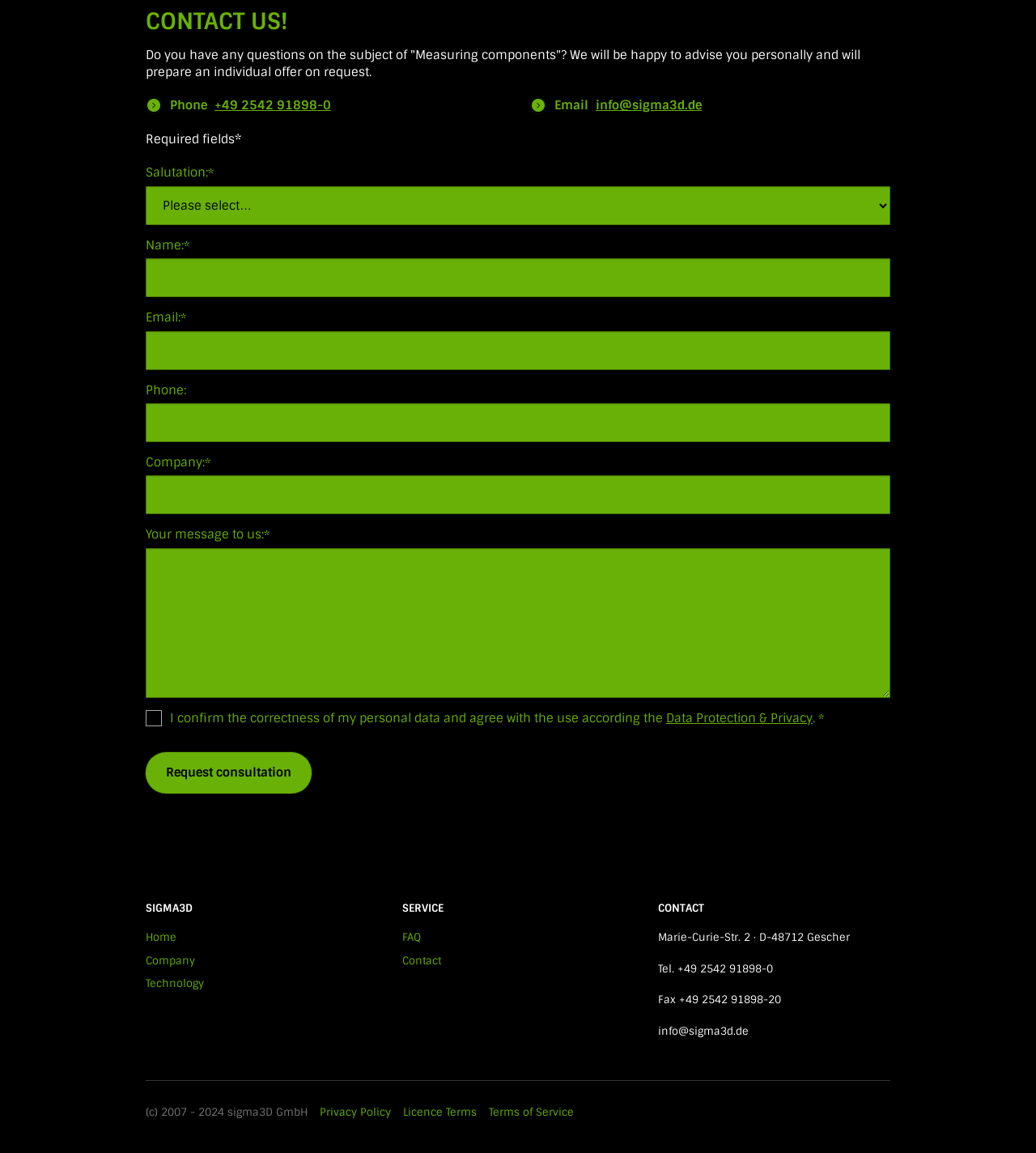Pinpoint the bounding box coordinates of the clickable area necessary to execute the following instruction: "Click FULL ARTICLE". The coordinates should be given as four float numbers between 0 and 1, namely [left, top, right, bottom].

None